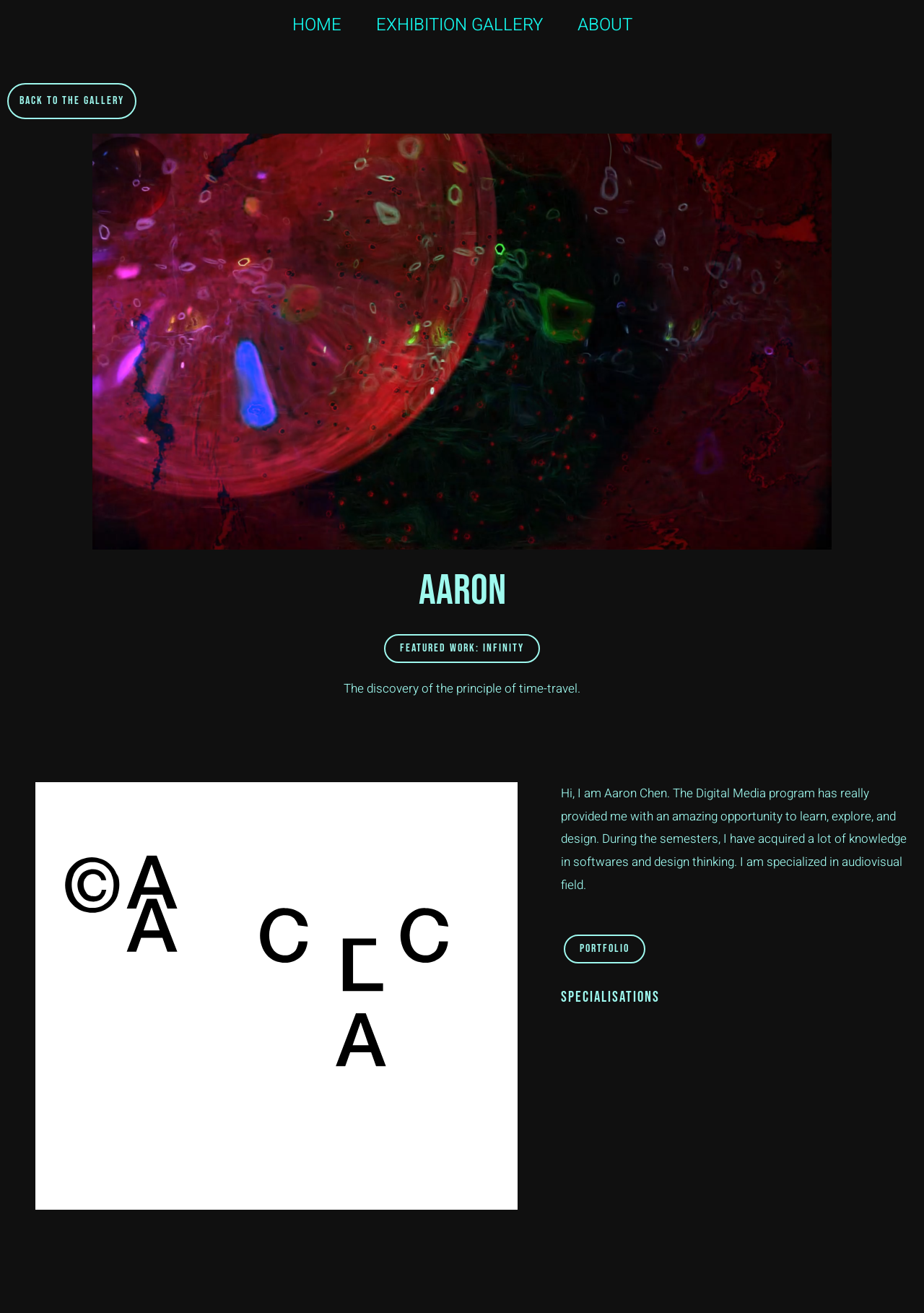Using the given description, provide the bounding box coordinates formatted as (top-left x, top-left y, bottom-right x, bottom-right y), with all values being floating point numbers between 0 and 1. Description: Back to the gallery

[0.008, 0.063, 0.148, 0.091]